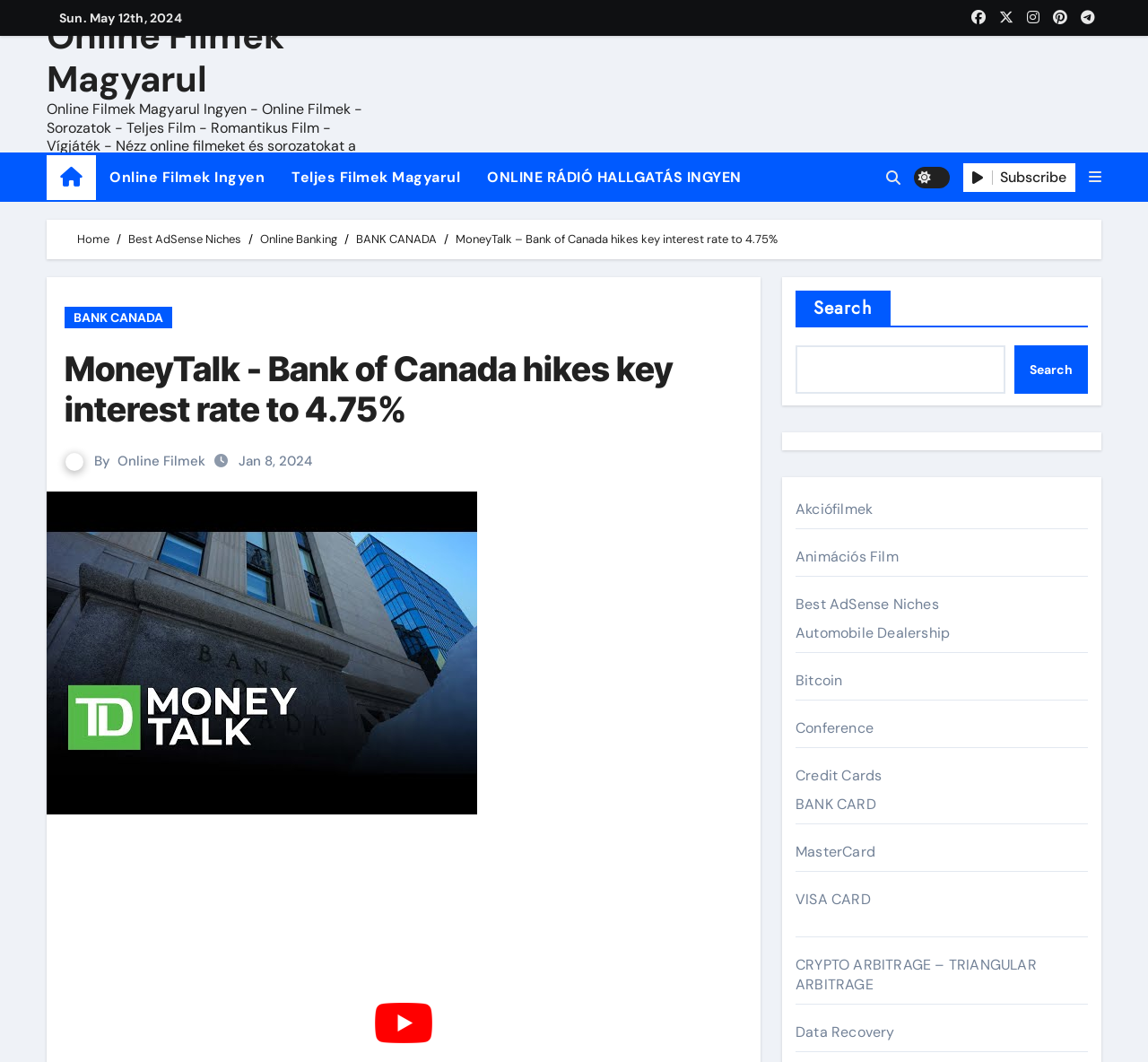What is the date of the video? Observe the screenshot and provide a one-word or short phrase answer.

Sun. May 12th, 2024